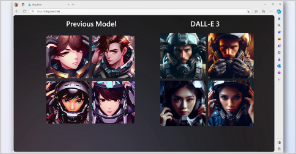Illustrate the image with a detailed caption.

The image showcases a comparison between two models of generated artwork, highlighting the advancements of DALL-E 3. 

On the left side, labeled "Previous Model," there are four character portraits displayed in two rows, featuring a diverse range of characters in various futuristic or sci-fi styles, each framed similarly. The characters appear to be in stylized armor or space-themed attire.

On the right side, under the label "DALL-E 3," the images demonstrate an evolution in detail and quality, featuring four new character portraits. These portraits exhibit enhanced realism, sharper details, and richer textures, showcasing characters with expressive faces and intricate backgrounds, indicative of the improved capabilities of the DALL-E 3 model in generating images that reflect a greater depth and artistic nuance. 

Overall, this visual representation emphasizes the significant improvements in image generation technology, making it evident that DALL-E 3 offers more sophisticated and compelling artistic outputs compared to its predecessor.